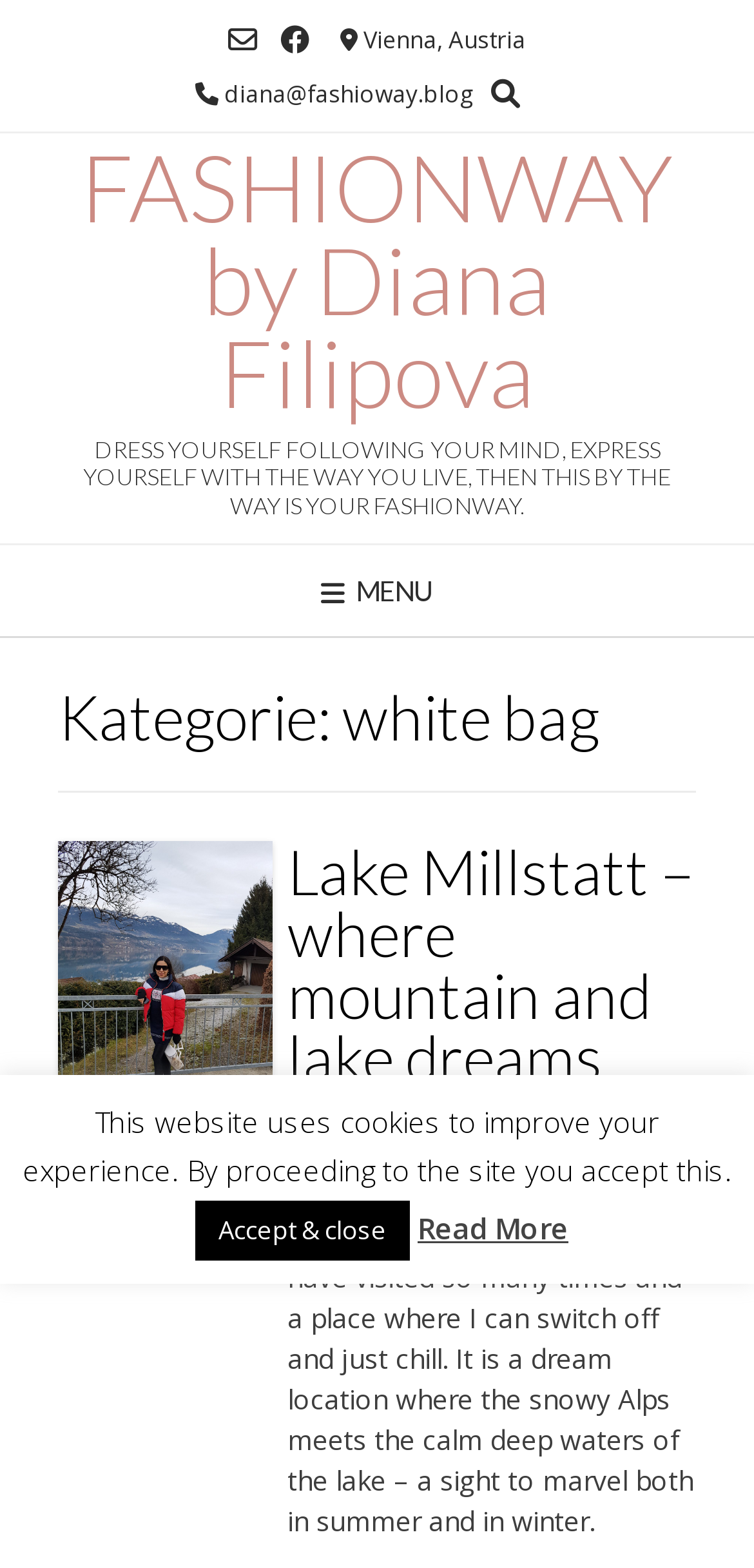Please give the bounding box coordinates of the area that should be clicked to fulfill the following instruction: "go to homepage". The coordinates should be in the format of four float numbers from 0 to 1, i.e., [left, top, right, bottom].

[0.077, 0.09, 0.923, 0.279]